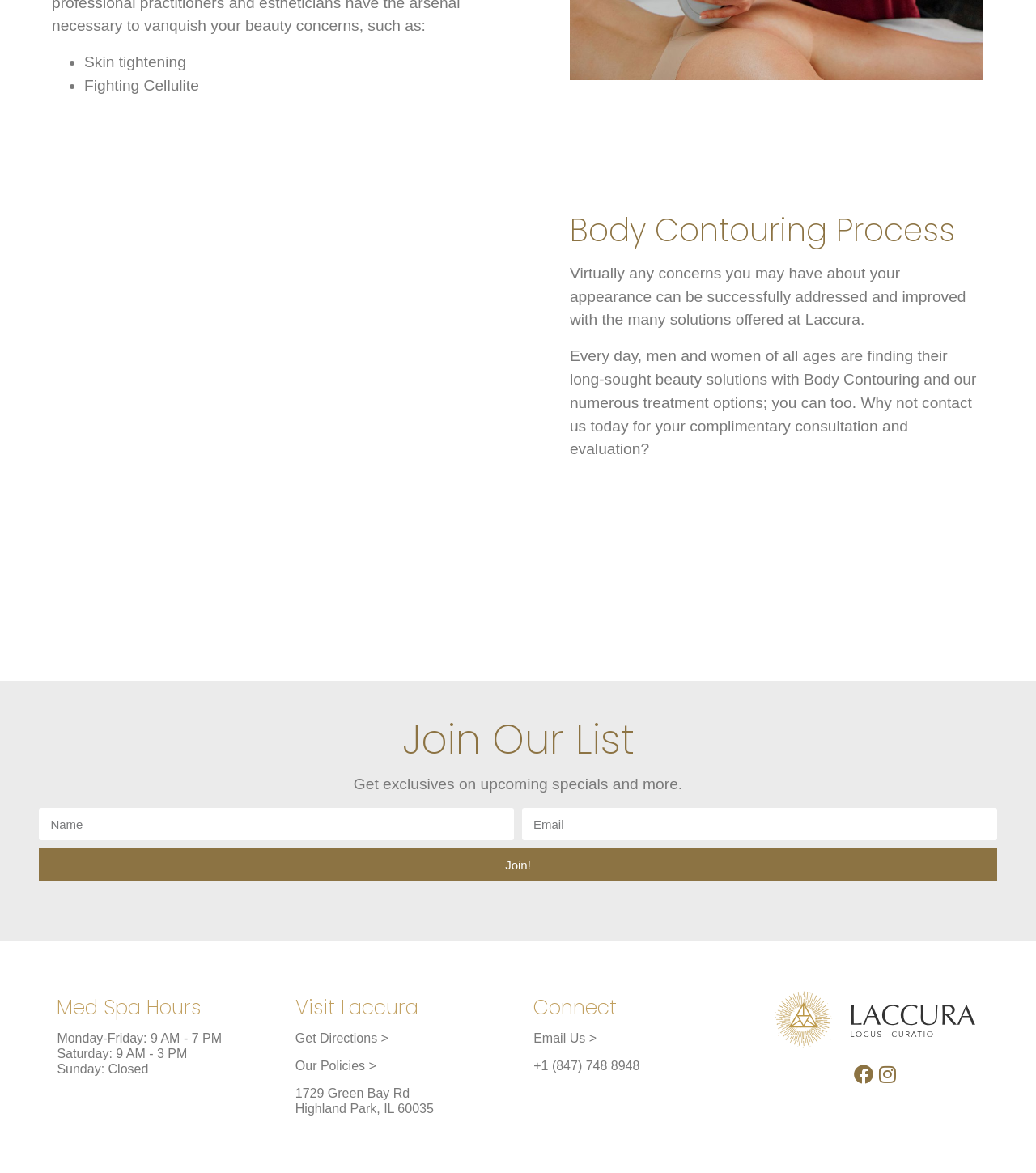Please predict the bounding box coordinates (top-left x, top-left y, bottom-right x, bottom-right y) for the UI element in the screenshot that fits the description: Email Us >

[0.515, 0.879, 0.576, 0.891]